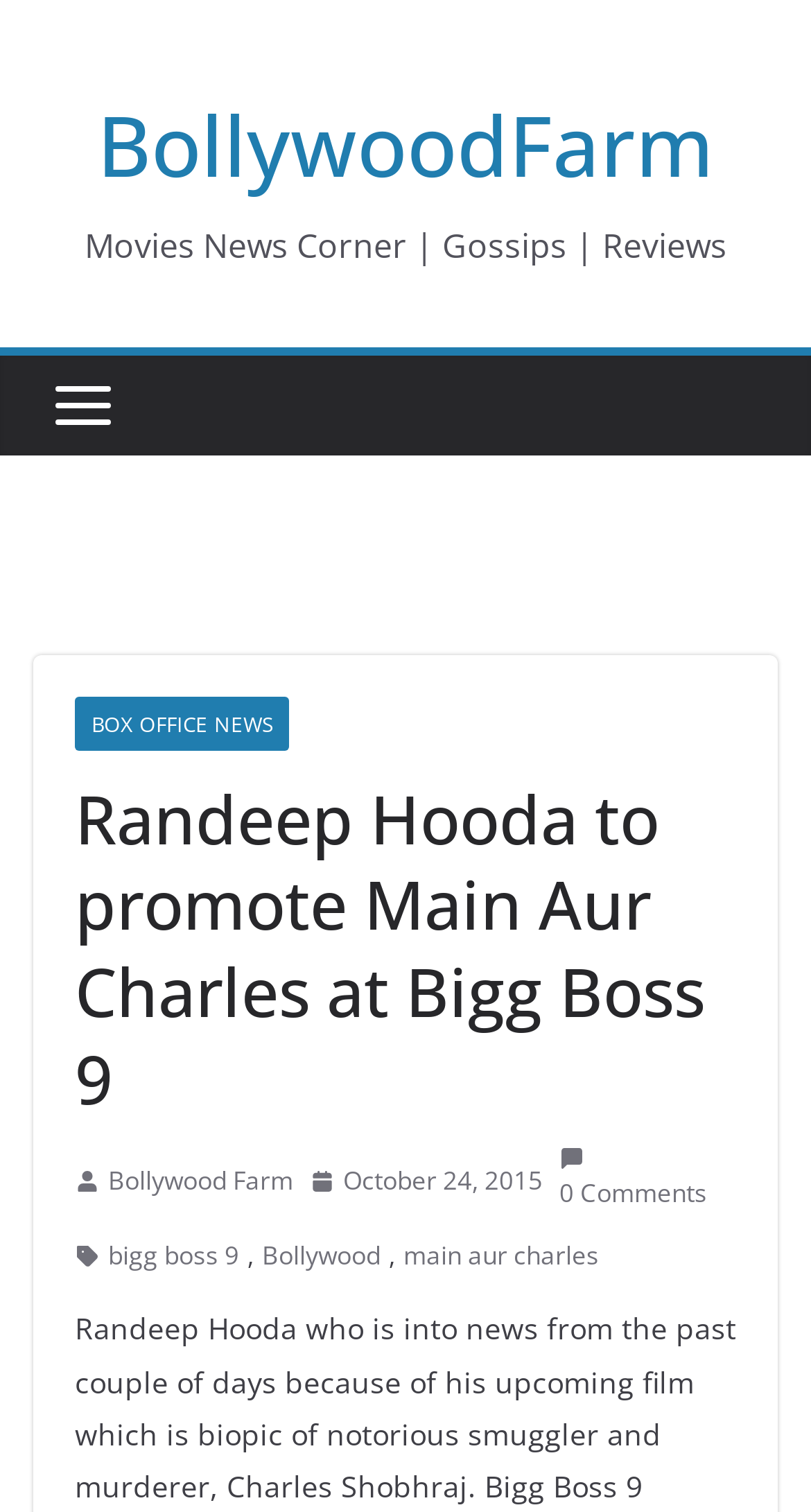Please locate the bounding box coordinates of the element's region that needs to be clicked to follow the instruction: "View BOX OFFICE NEWS". The bounding box coordinates should be provided as four float numbers between 0 and 1, i.e., [left, top, right, bottom].

[0.092, 0.461, 0.356, 0.496]